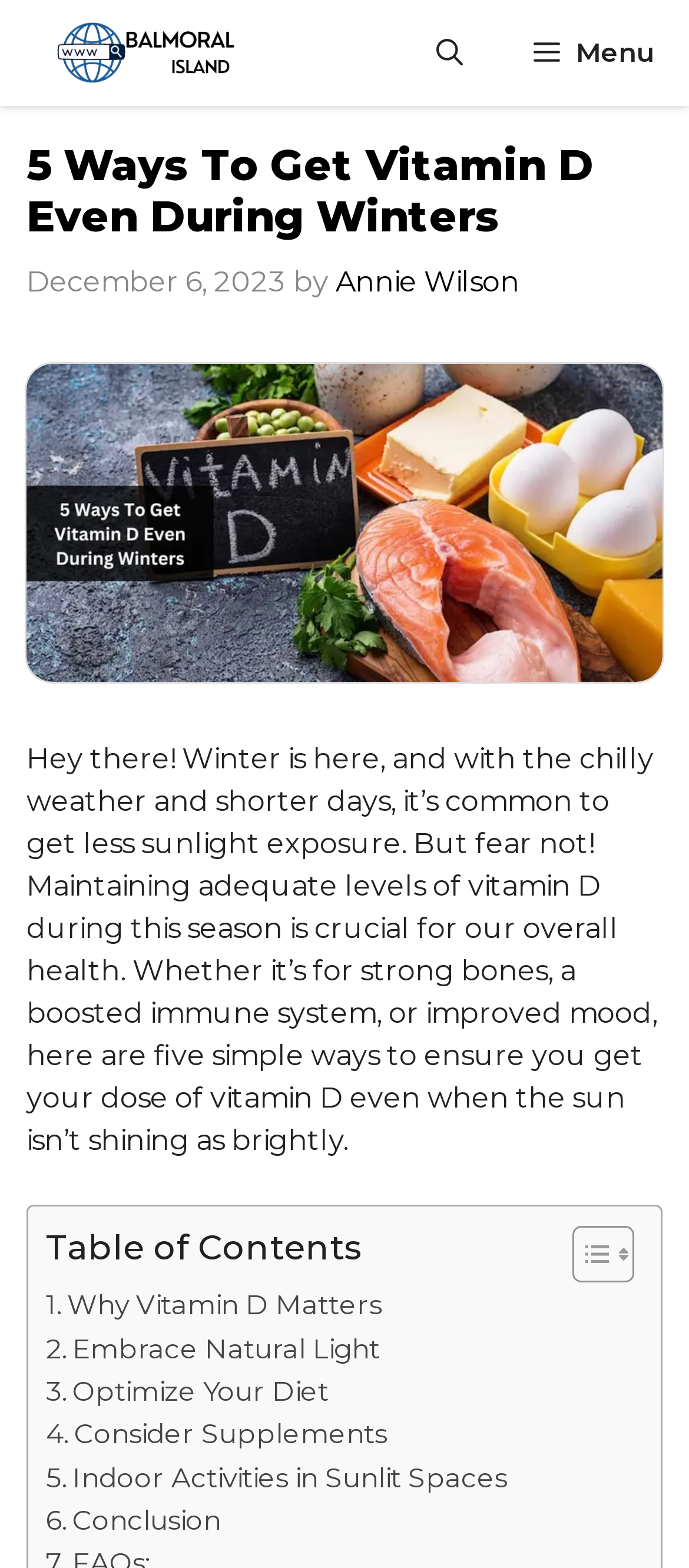Offer an in-depth caption of the entire webpage.

This webpage is about "5 Ways To Get Vitamin D Even During Winters". At the top, there is a navigation bar with a link to "Balmoral Island" accompanied by an image, and a button labeled "Menu" that controls the primary menu. Next to the menu button, there is a link to "Open Search Bar".

Below the navigation bar, there is a header section with a heading that matches the title of the webpage. The header section also contains the publication date "December 6, 2023" and the author's name "Annie Wilson". 

To the right of the header section, there is a large image related to the topic of vitamin D. Below the image, there is a paragraph of text that introduces the importance of maintaining adequate levels of vitamin D during the winter season.

The main content of the webpage is divided into sections, each with a link to a specific topic related to getting vitamin D during winters. These sections are listed in a table of contents format, with links to "Why Vitamin D Matters", "Embrace Natural Light", "Optimize Your Diet", "Consider Supplements", "Indoor Activities in Sunlit Spaces", and "Conclusion". Each section is positioned below the previous one, with a small gap in between.

There are several images scattered throughout the webpage, including icons for toggling the table of contents and images accompanying the links in the navigation bar. Overall, the webpage has a clean and organized structure, making it easy to navigate and read.